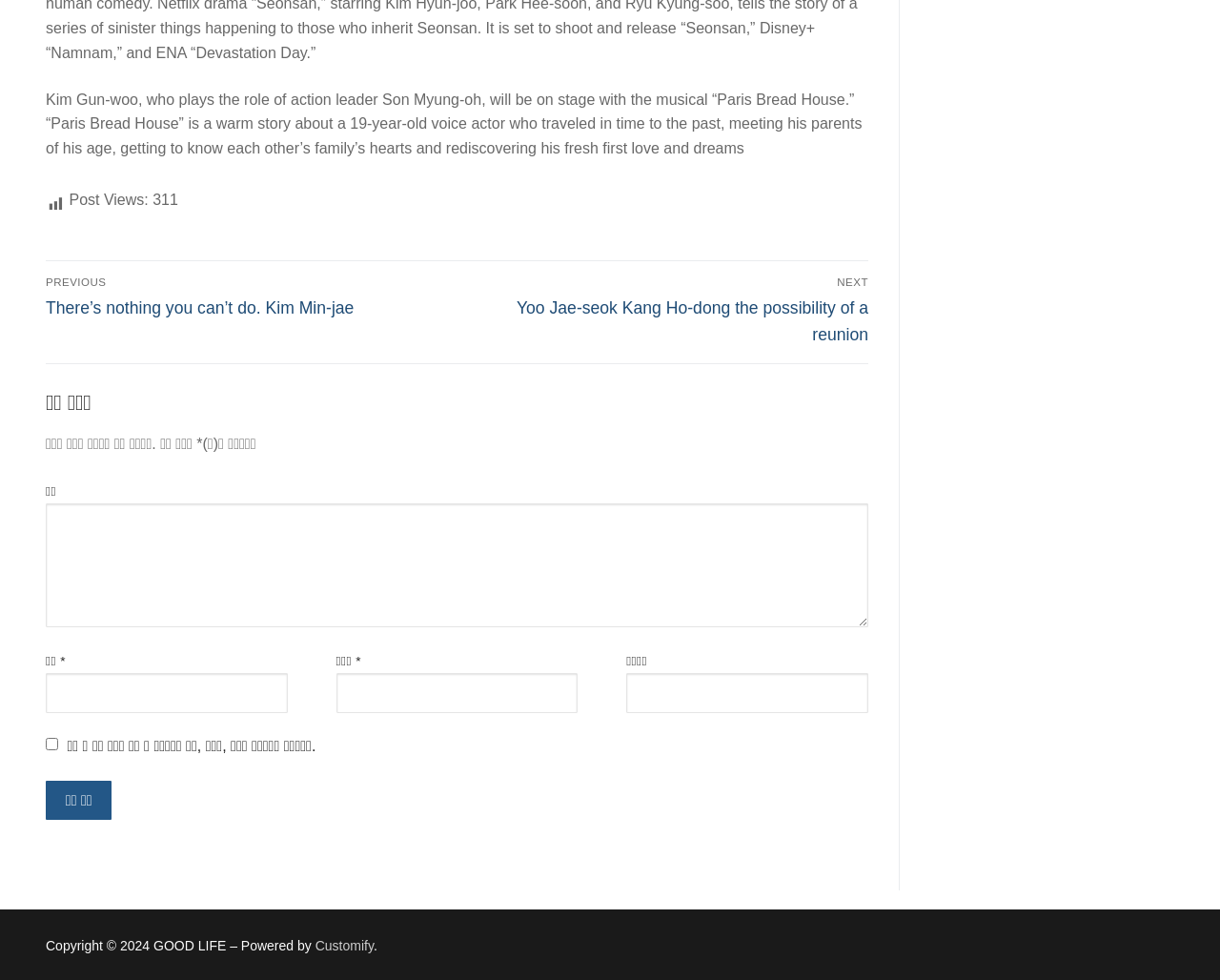What is the name of the company powering the website?
Answer the question in as much detail as possible.

The name of the company powering the website can be found at the bottom of the page, in the link element with the text 'Customify'.